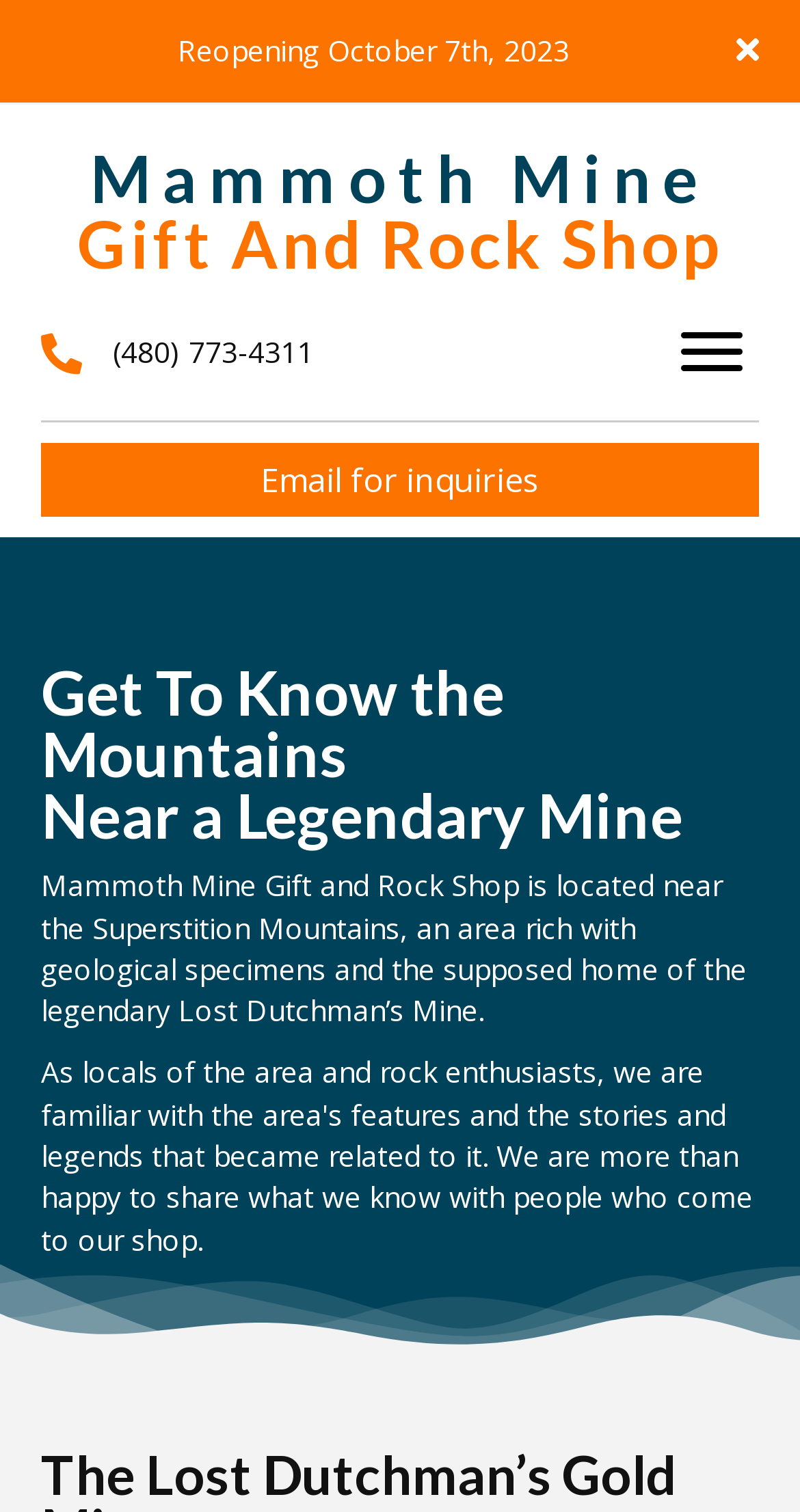What is the reopening date of the shop?
Look at the screenshot and give a one-word or phrase answer.

October 7th, 2023